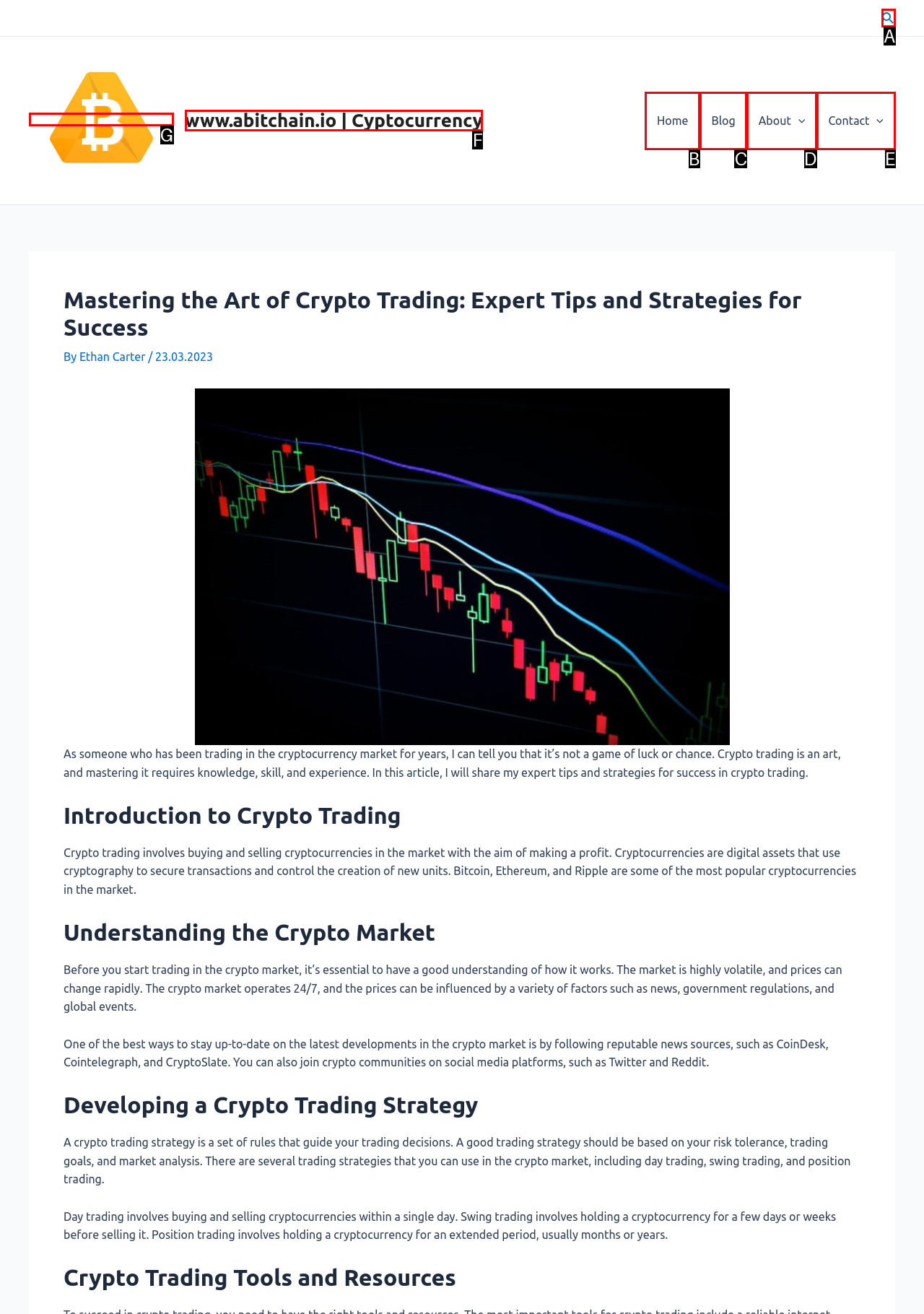Identify the HTML element that corresponds to the description: www.abitchain.io | Cyptocurrency Provide the letter of the matching option directly from the choices.

F